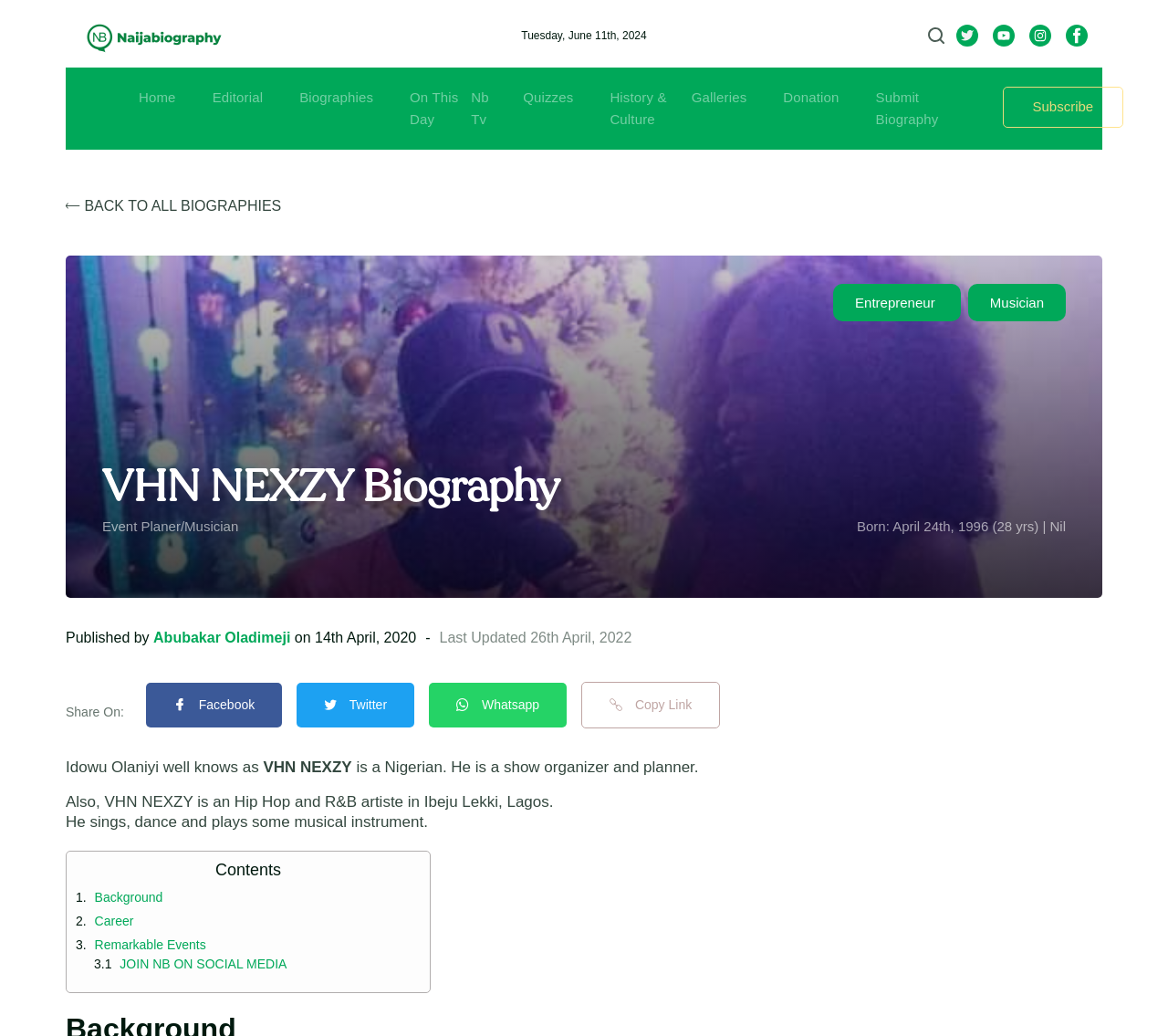Extract the bounding box coordinates for the HTML element that matches this description: "JOIN NB ON SOCIAL MEDIA". The coordinates should be four float numbers between 0 and 1, i.e., [left, top, right, bottom].

[0.099, 0.923, 0.246, 0.937]